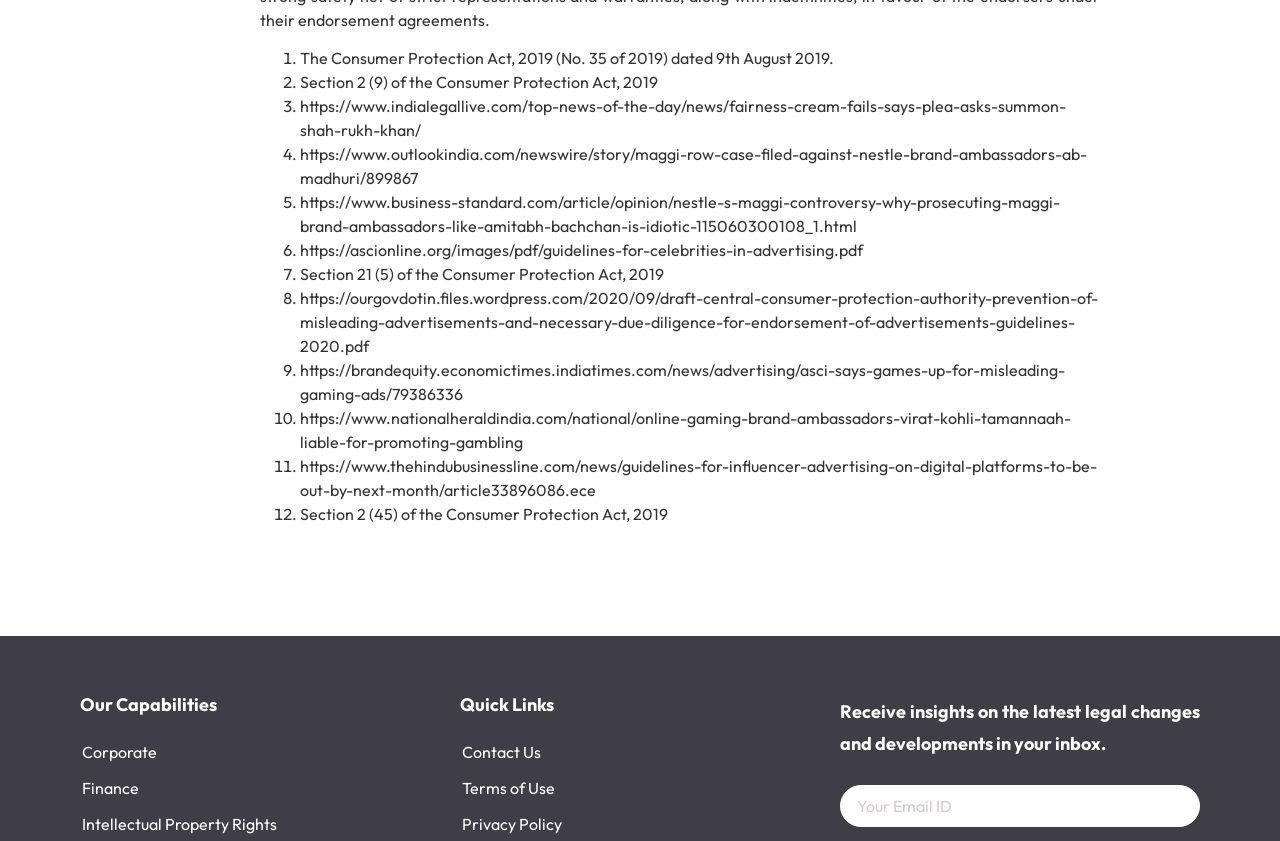Pinpoint the bounding box coordinates of the area that should be clicked to complete the following instruction: "Visit the Corporate page". The coordinates must be given as four float numbers between 0 and 1, i.e., [left, top, right, bottom].

[0.062, 0.873, 0.344, 0.916]